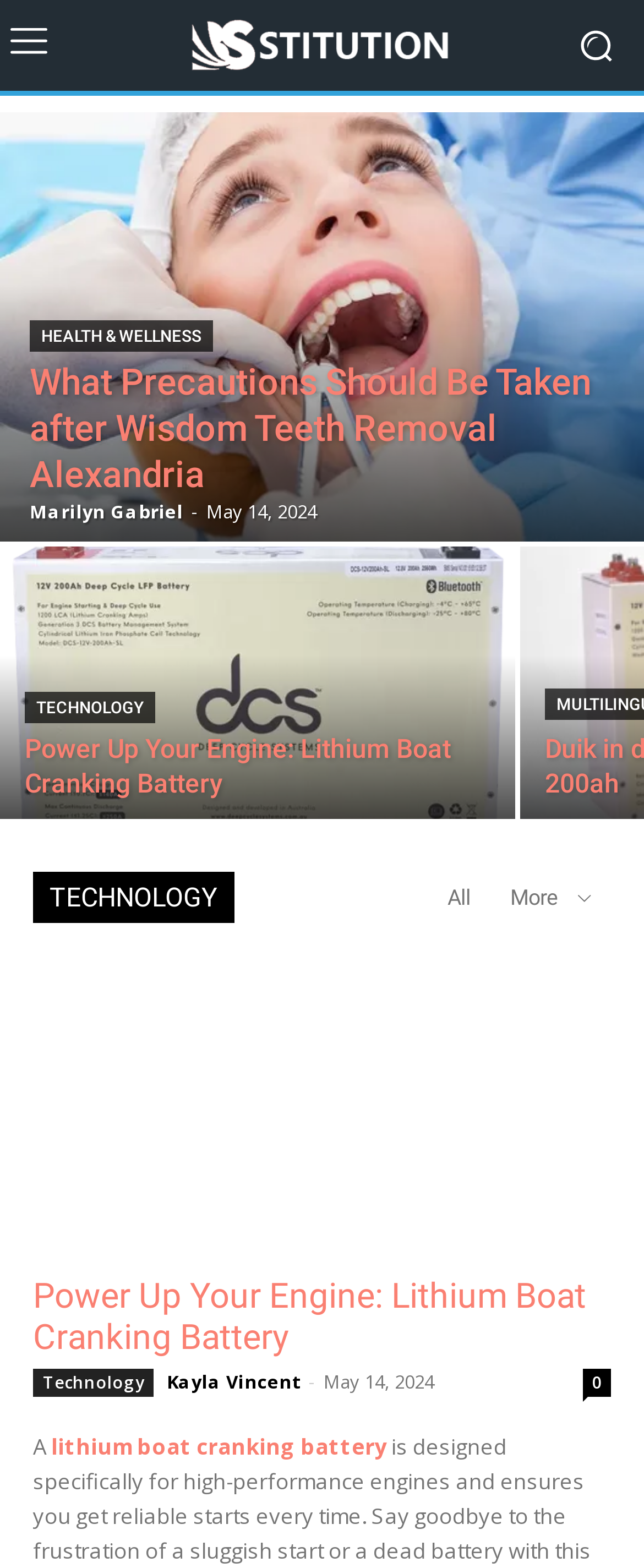Identify the bounding box coordinates for the region of the element that should be clicked to carry out the instruction: "Read the article about wisdom teeth removal". The bounding box coordinates should be four float numbers between 0 and 1, i.e., [left, top, right, bottom].

[0.0, 0.072, 1.0, 0.345]